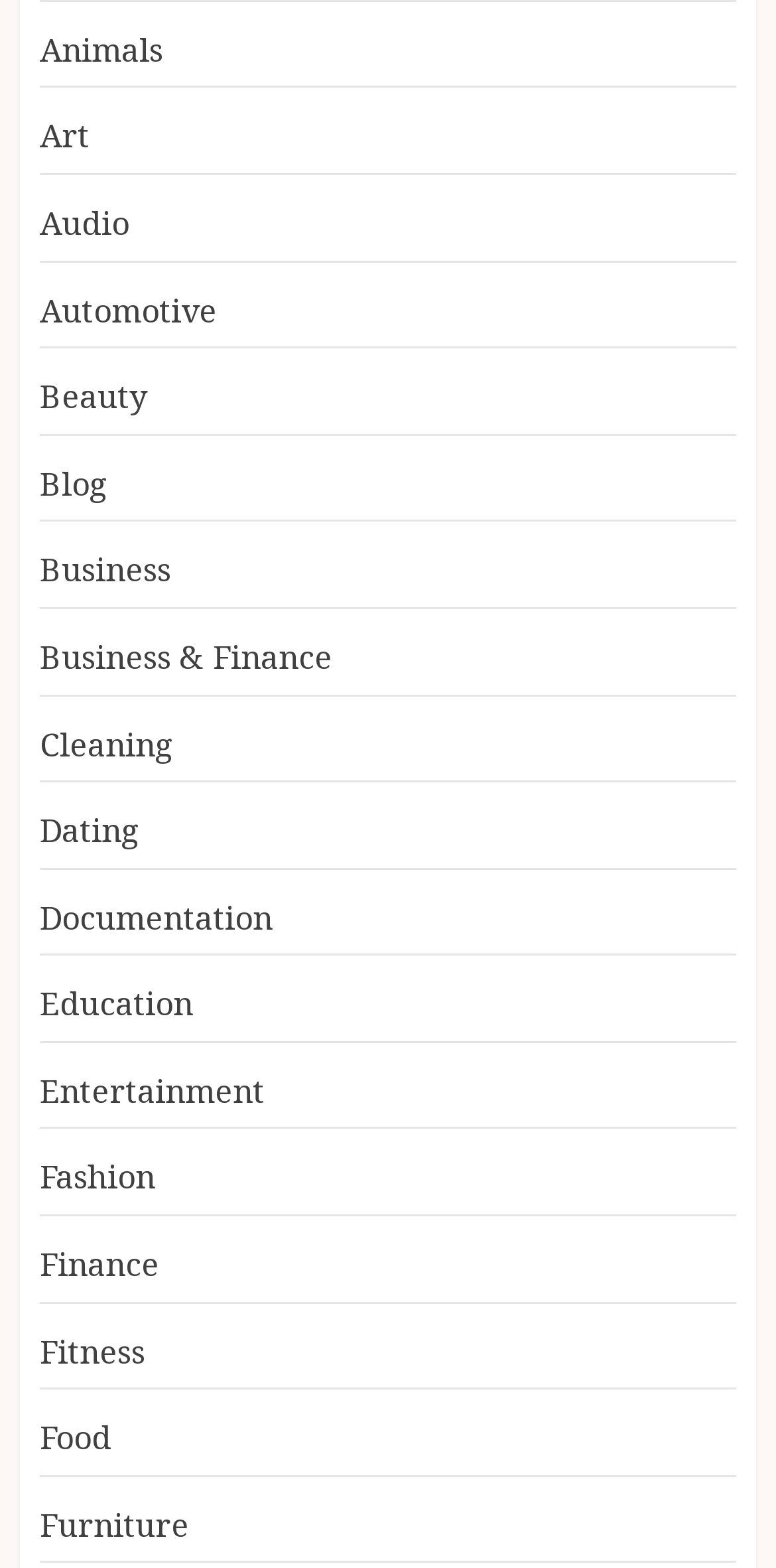Determine the bounding box coordinates for the HTML element described here: "Tag".

None